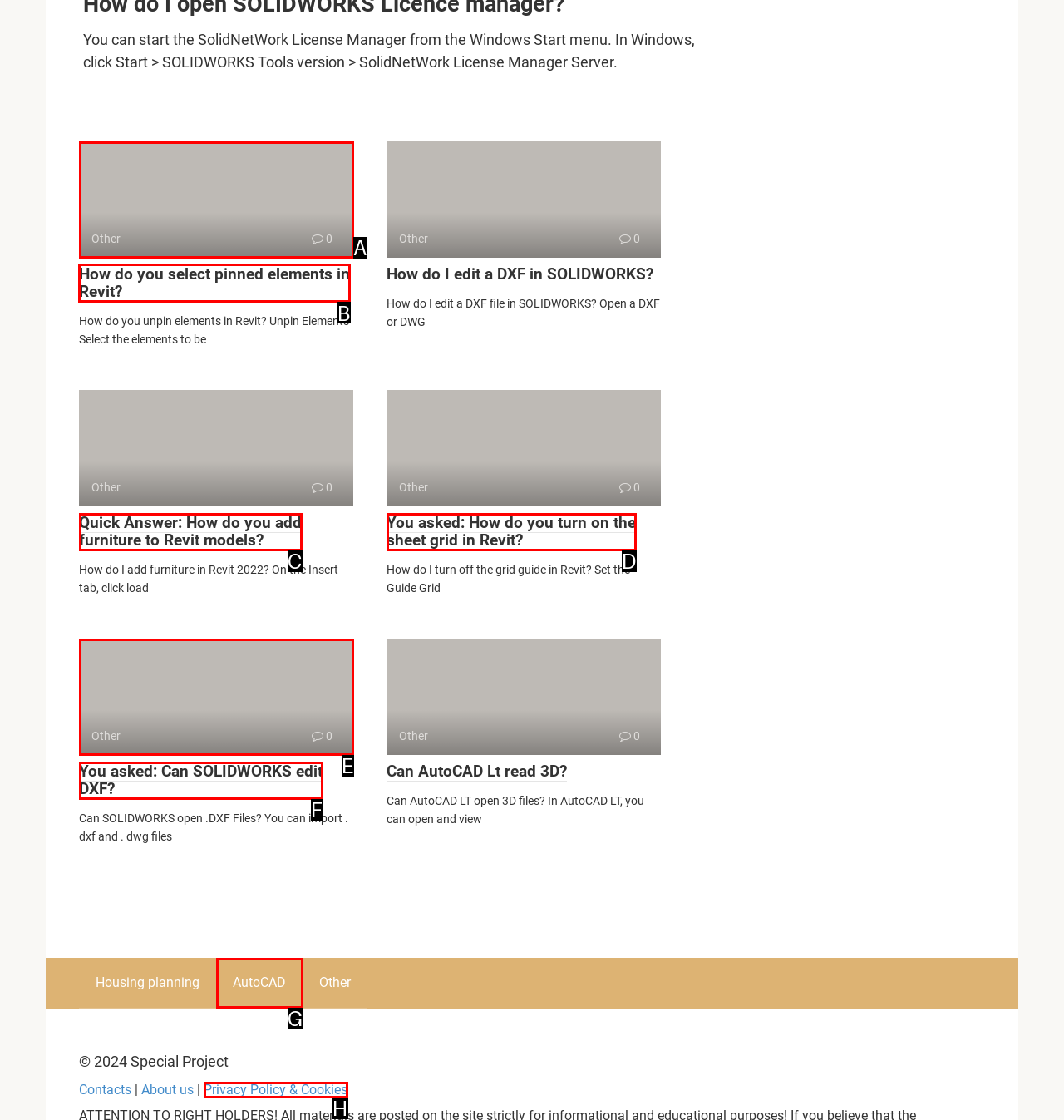For the instruction: Click on 'How do you select pinned elements in Revit?', determine the appropriate UI element to click from the given options. Respond with the letter corresponding to the correct choice.

B